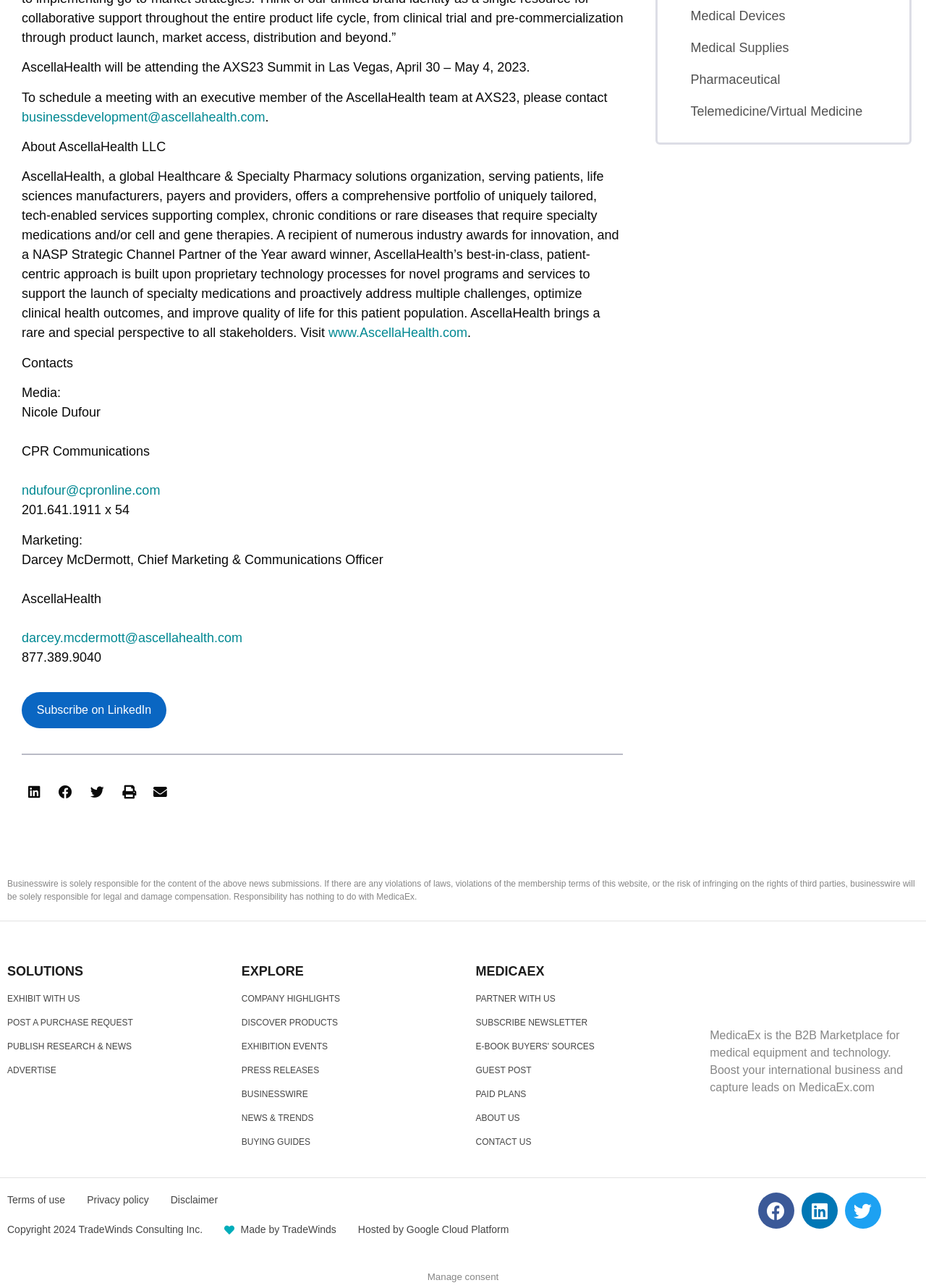What is MedicaEx?
Identify the answer in the screenshot and reply with a single word or phrase.

B2B Marketplace